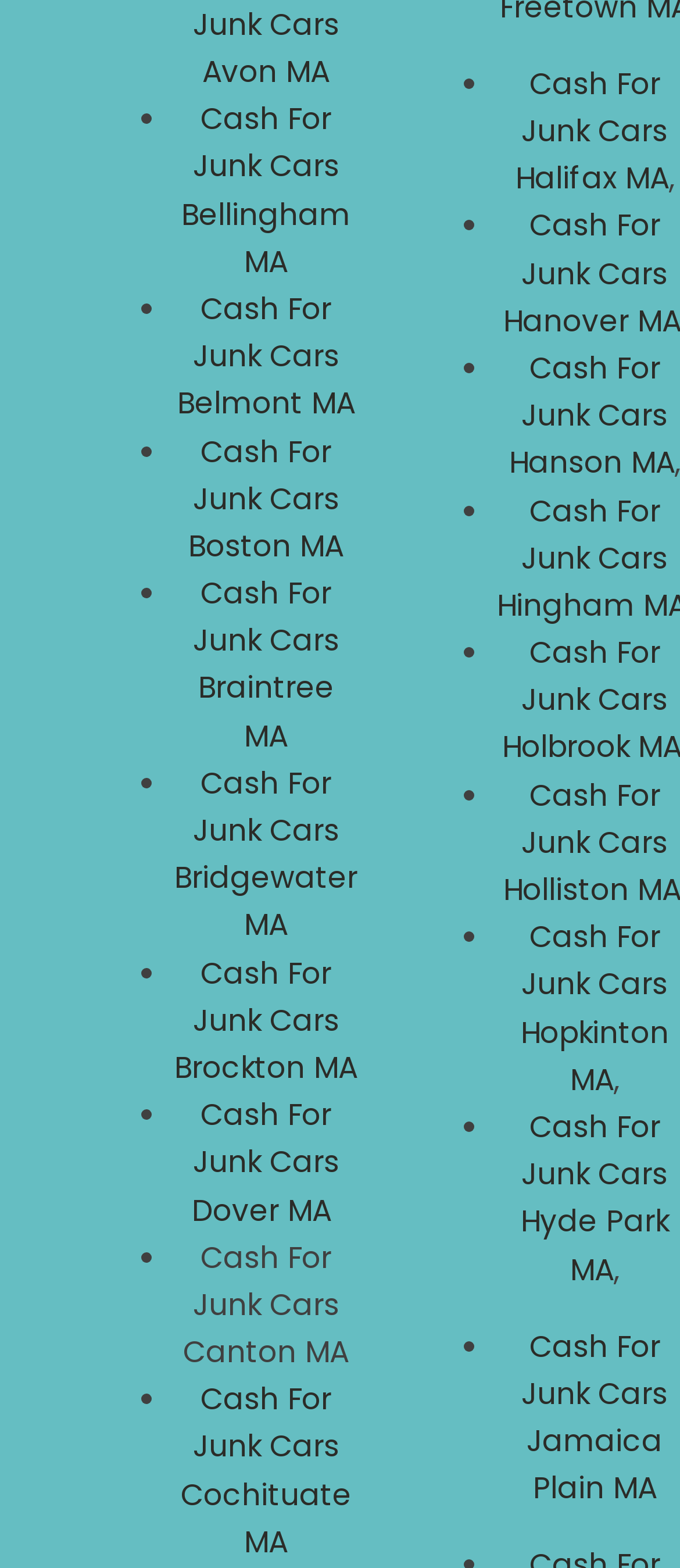Specify the bounding box coordinates of the element's area that should be clicked to execute the given instruction: "Click on Cash For Junk Cars Dover MA". The coordinates should be four float numbers between 0 and 1, i.e., [left, top, right, bottom].

[0.282, 0.698, 0.499, 0.785]